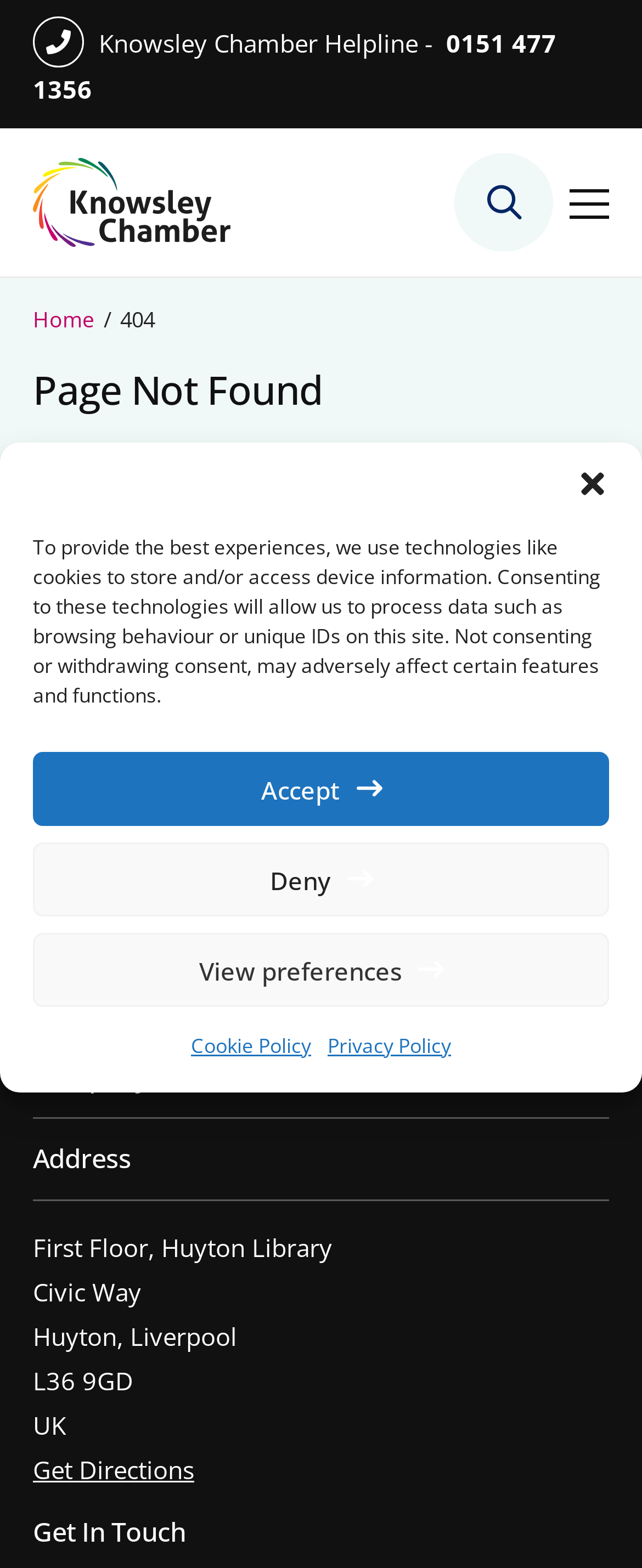Please use the details from the image to answer the following question comprehensively:
What is the phone number of Knowsley Chamber Helpline?

I found the phone number by looking at the link '0151 477 1356' which is next to the text 'Knowsley Chamber Helpline'.